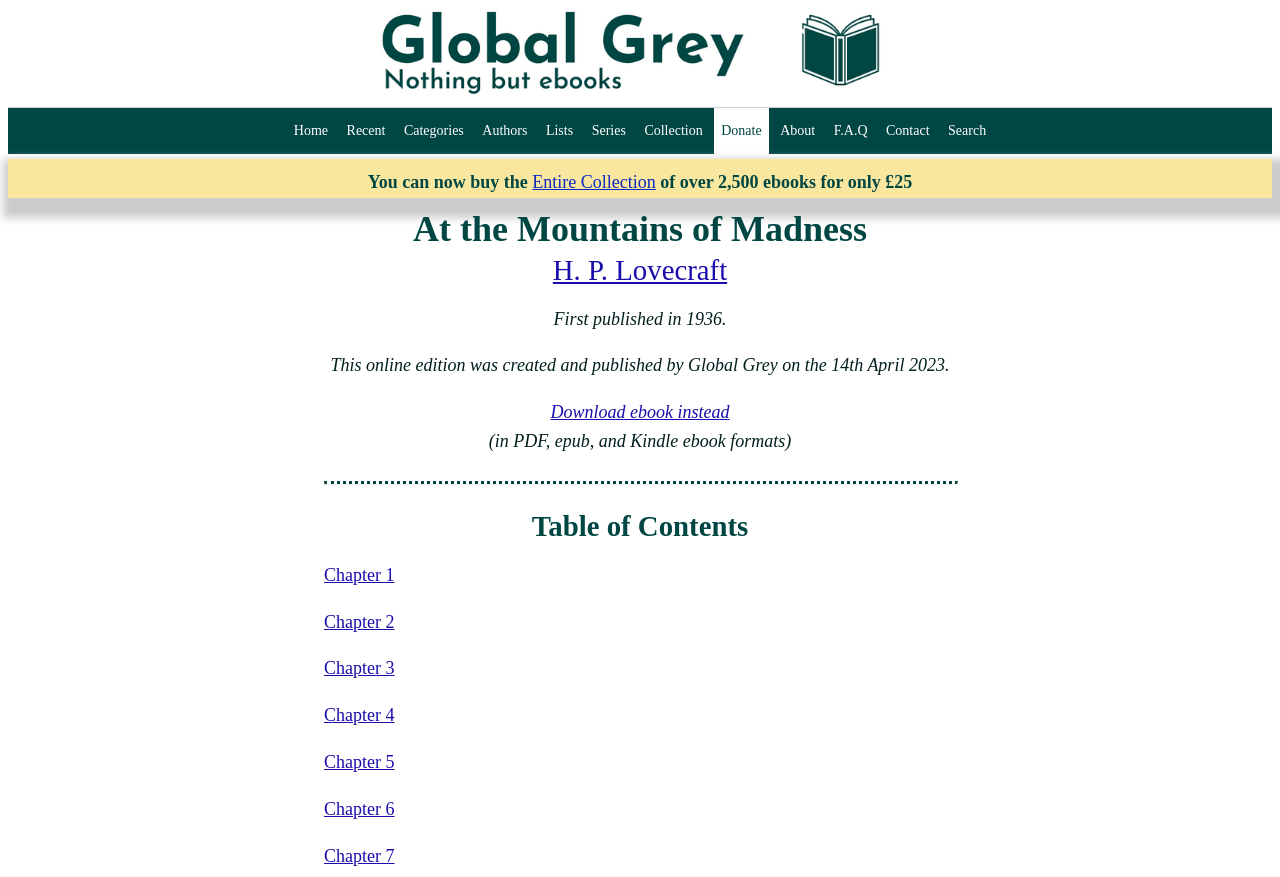Extract the heading text from the webpage.

At the Mountains of Madness